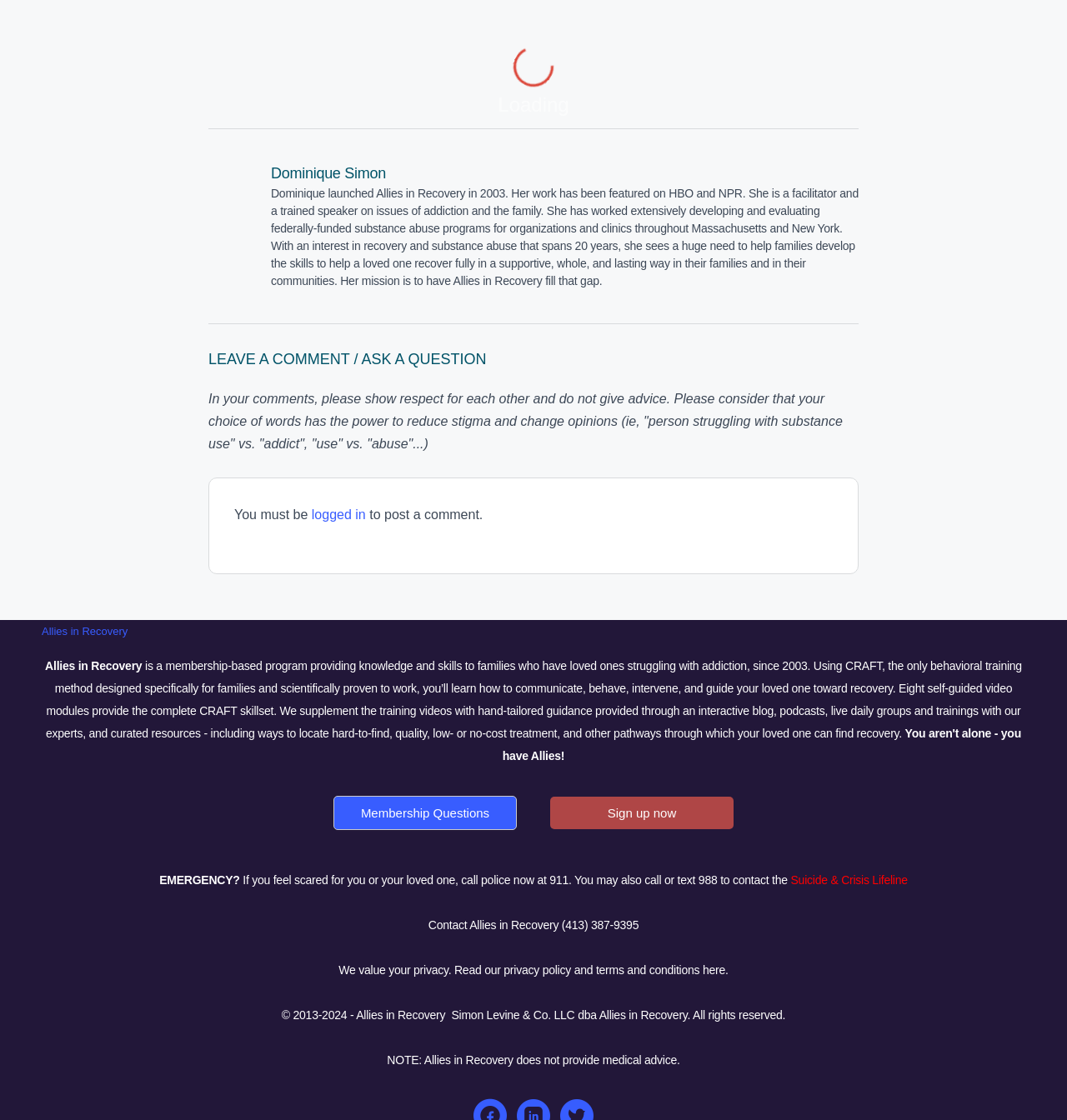What is the purpose of Allies in Recovery?
Using the visual information, reply with a single word or short phrase.

To help families with loved ones struggling with addiction